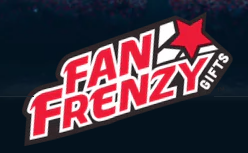Elaborate on all the features and components visible in the image.

The image features the logo of "Fan Frenzy Gifts," characterized by bold red letters spelling out "FAN FRENZY," with a distinctive star incorporated into the design. The logo is vibrant and eye-catching, emphasizing the brand's energetic and fun spirit, appealing to fans and enthusiasts looking for unique gifts and merchandise. This brand is likely focused on catering to a diverse audience with a passion for sports, fandom, and personalized gifts, creating a sense of community among its customers. The logo serves as a central visual identity for promotional materials and online presence, reinforcing the brand's playful and spirited nature.